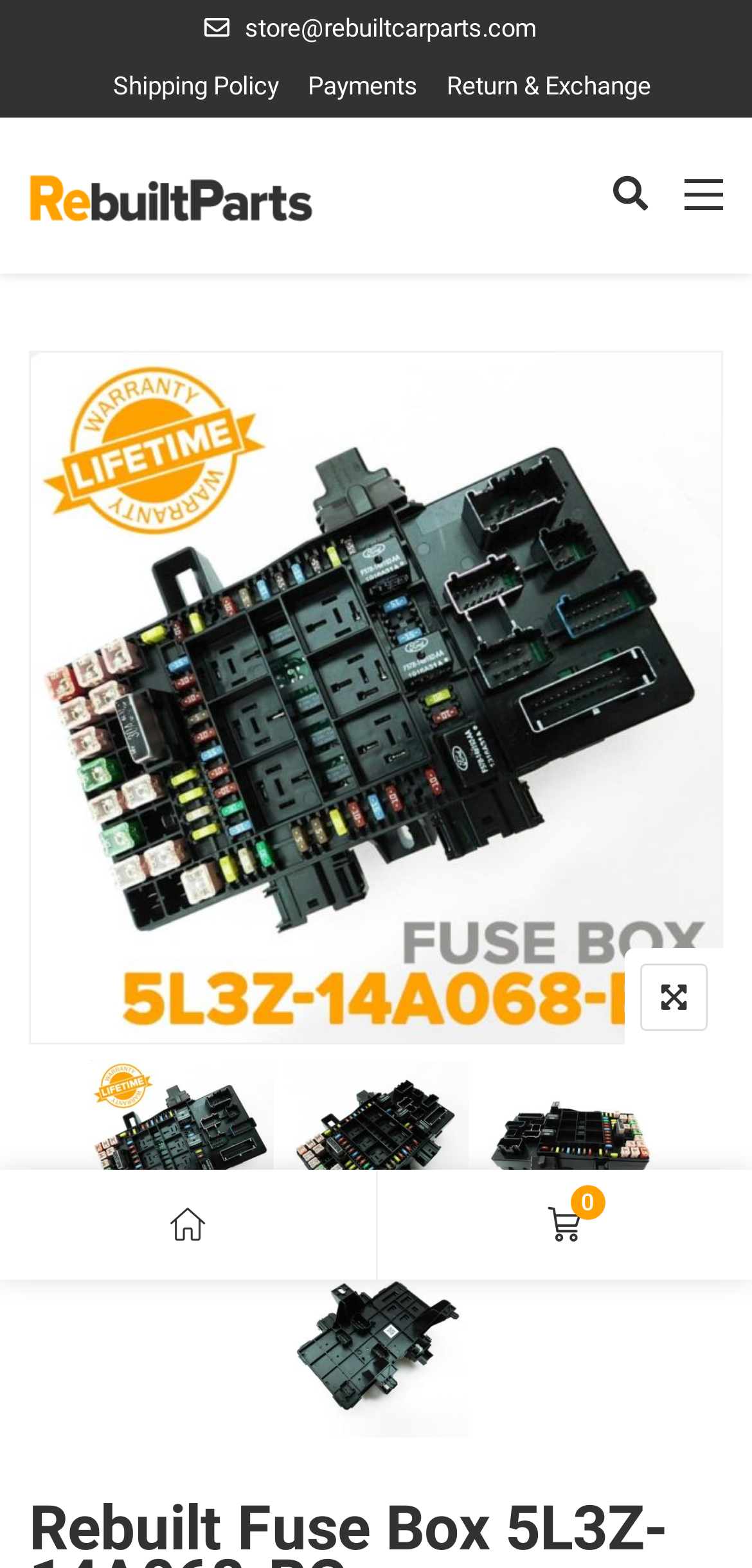Provide the bounding box coordinates for the UI element that is described as: "Shipping Policy".

[0.15, 0.045, 0.371, 0.064]